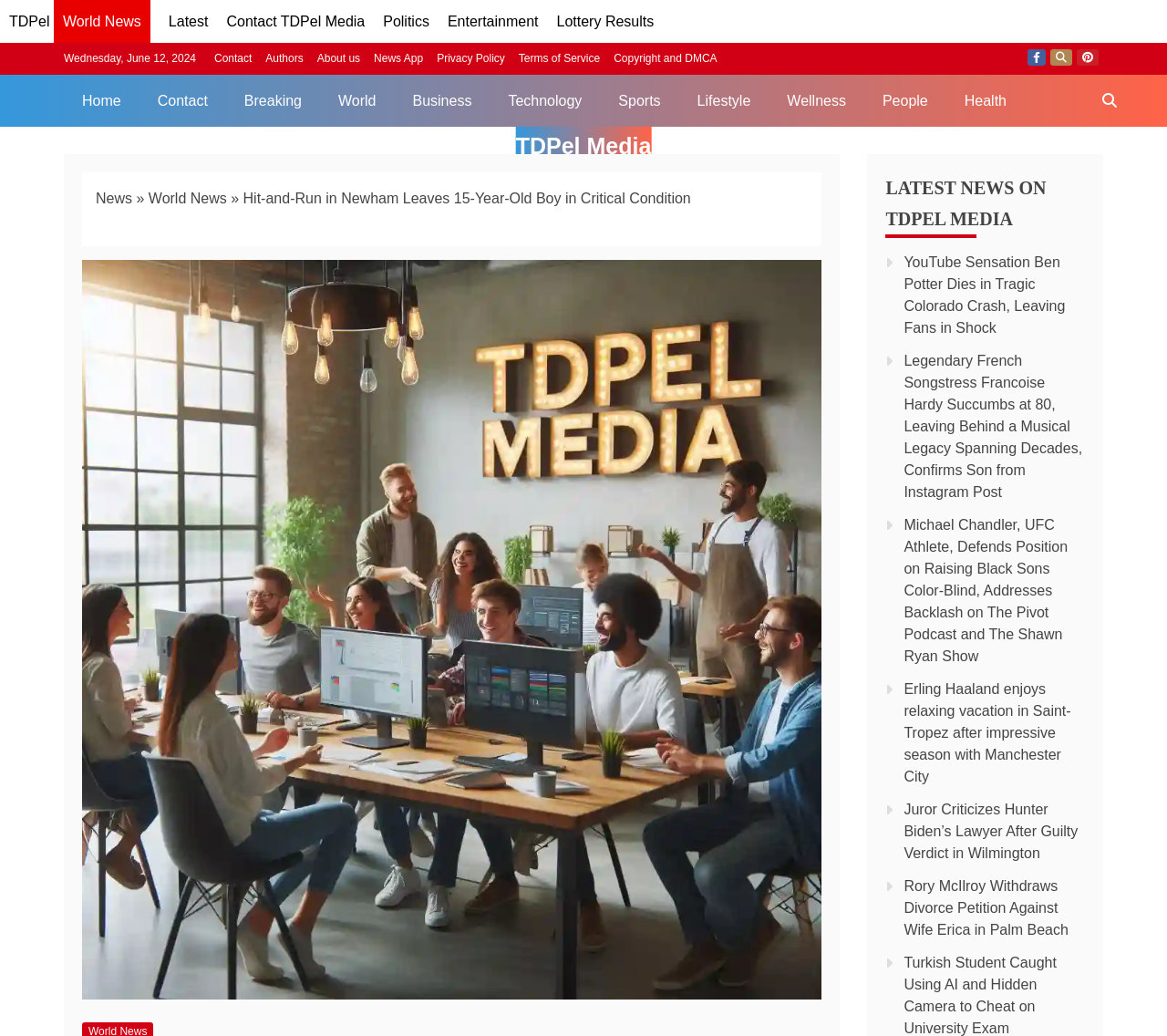Extract the main title from the webpage.

Hit-and-Run in Newham Leaves 15-Year-Old Boy in Critical Condition